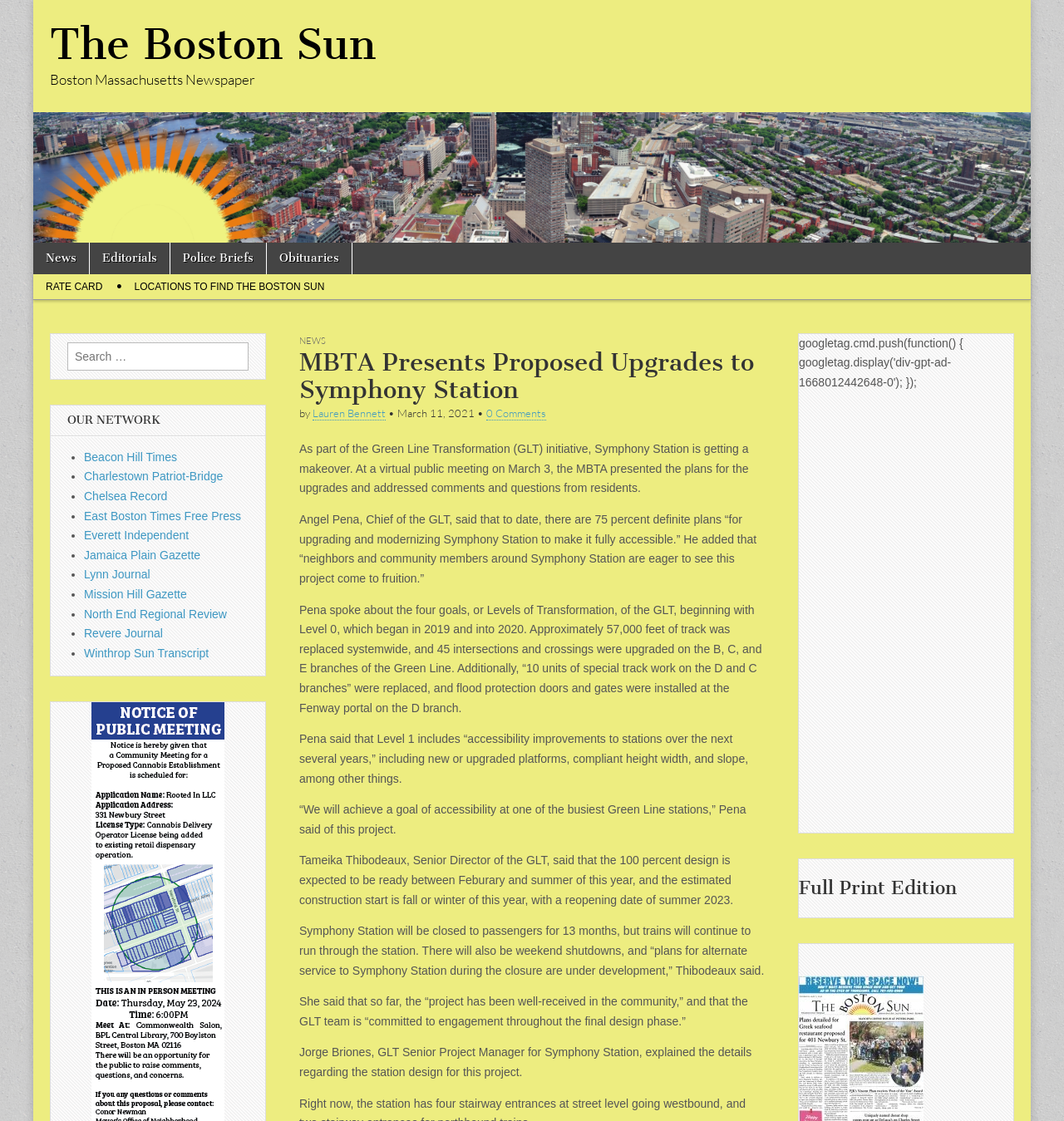Please identify the bounding box coordinates of the clickable region that I should interact with to perform the following instruction: "Search for something". The coordinates should be expressed as four float numbers between 0 and 1, i.e., [left, top, right, bottom].

[0.063, 0.305, 0.234, 0.33]